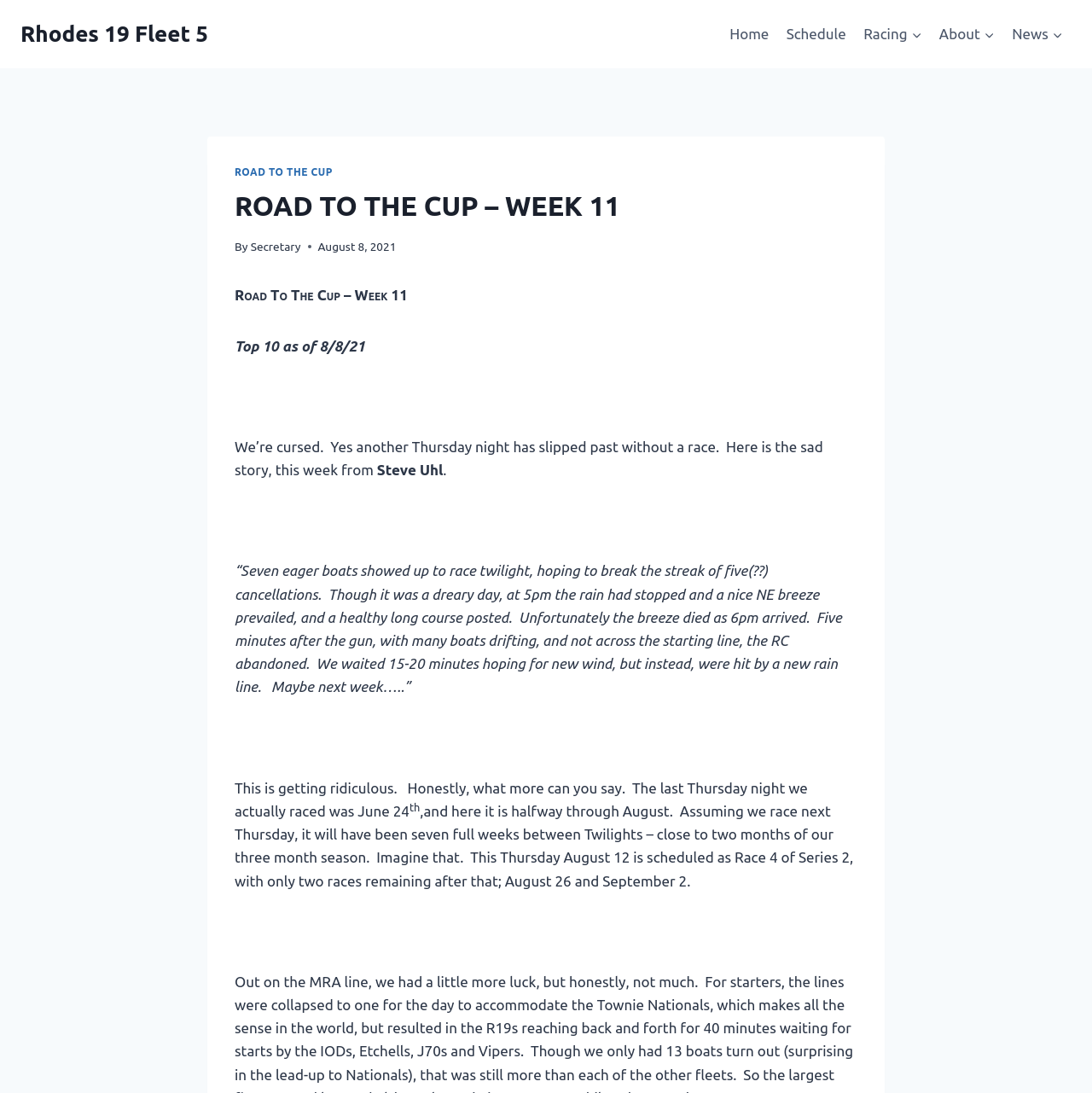Identify the bounding box coordinates for the region of the element that should be clicked to carry out the instruction: "Click on the Home link". The bounding box coordinates should be four float numbers between 0 and 1, i.e., [left, top, right, bottom].

[0.66, 0.013, 0.712, 0.05]